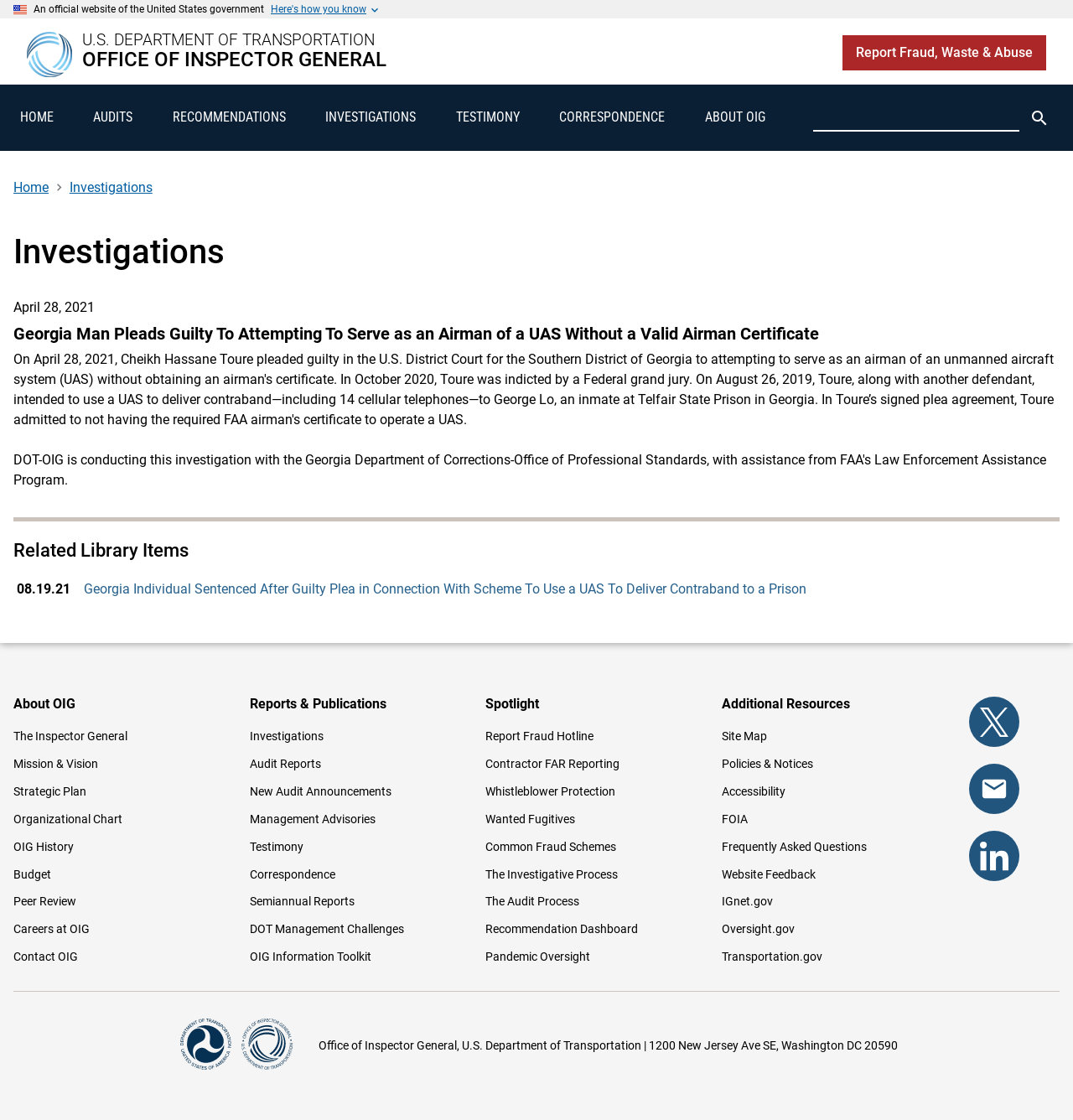What is the purpose of the search box?
Give a detailed response to the question by analyzing the screenshot.

I found the answer by looking at the search box element with the placeholder text 'Search' which is a child element of the search element.